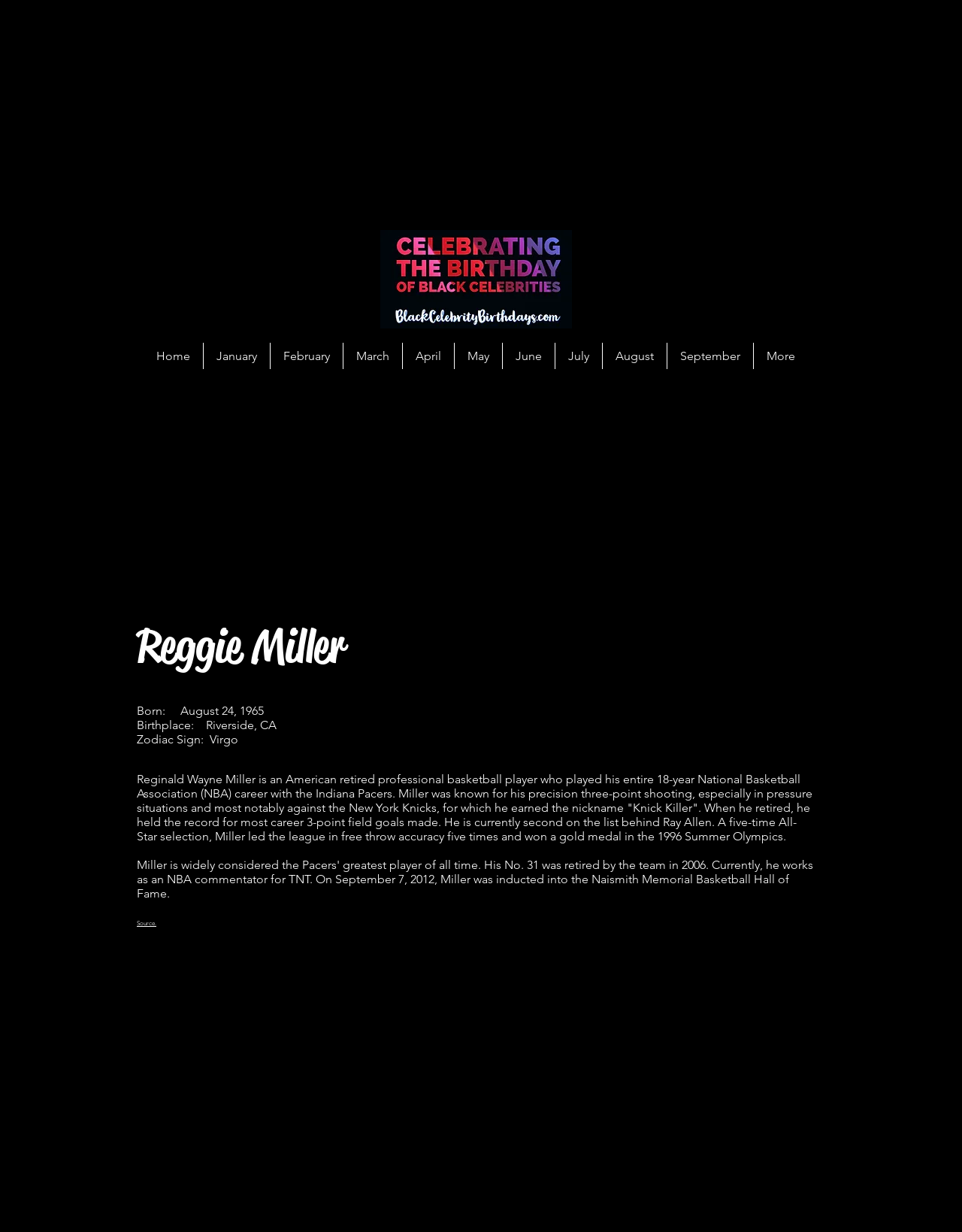Please mark the bounding box coordinates of the area that should be clicked to carry out the instruction: "Read more about Reggie Miller's biography".

[0.142, 0.627, 0.845, 0.685]